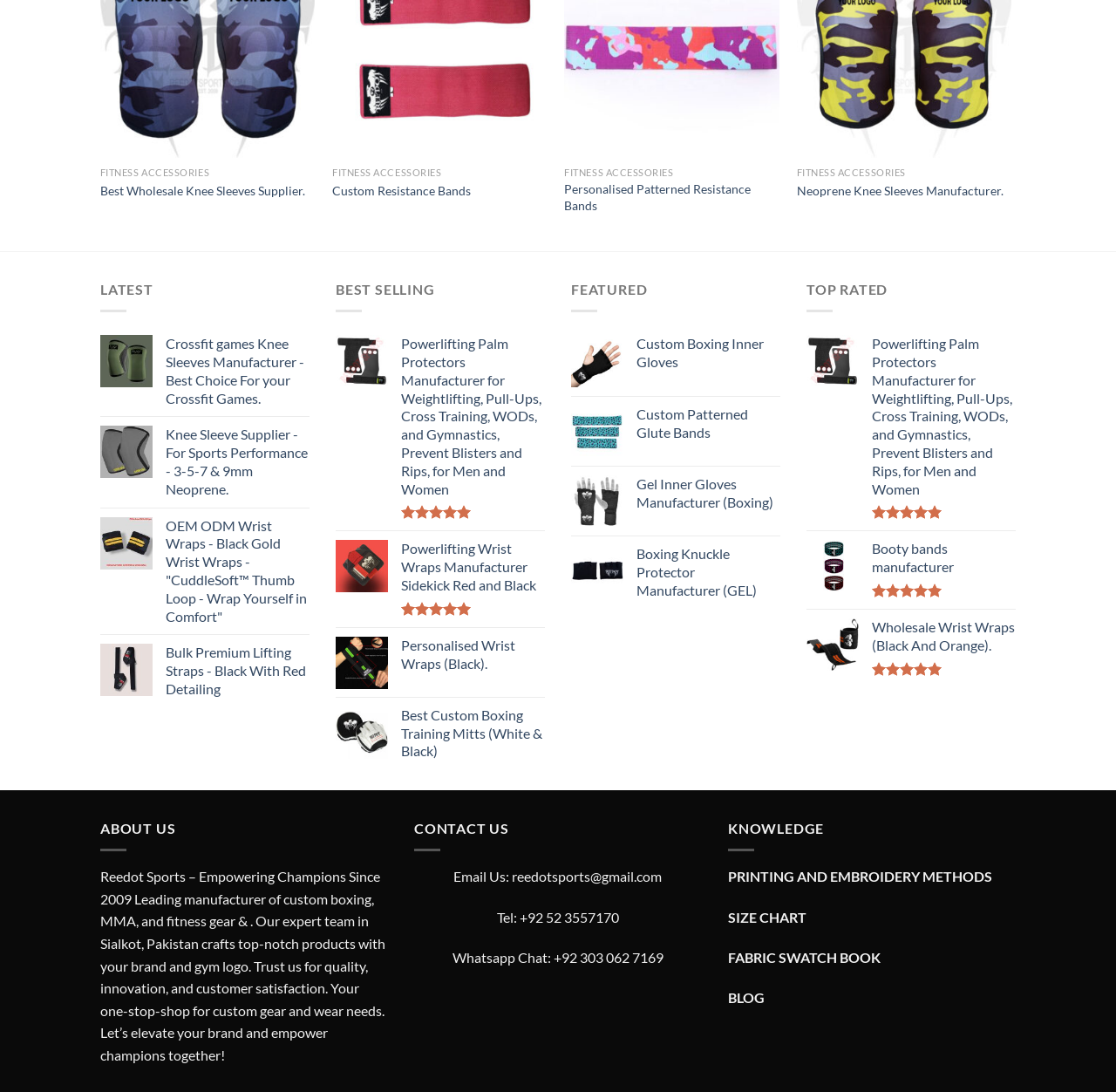Please identify the coordinates of the bounding box for the clickable region that will accomplish this instruction: "View 'Custom Knee Sleeve Manufacturer with Low MOQ Crossfit games Knee Sleeves Manufacturer - Best Choice For your Crossfit Games.'".

[0.148, 0.307, 0.277, 0.373]